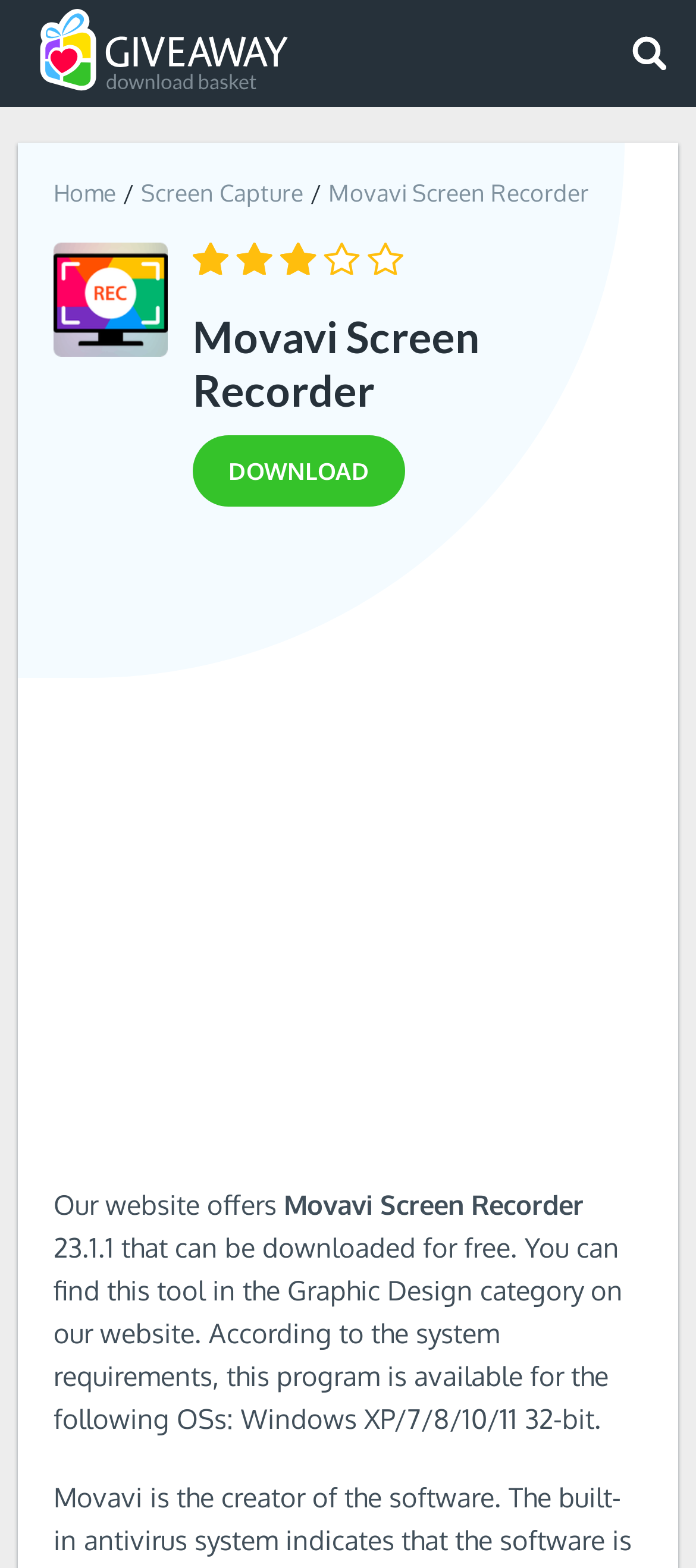What is the category of the software on this website?
Please give a well-detailed answer to the question.

I found the answer by reading the StaticText element that describes the software, which mentions that it can be found in the Graphic Design category on the website.